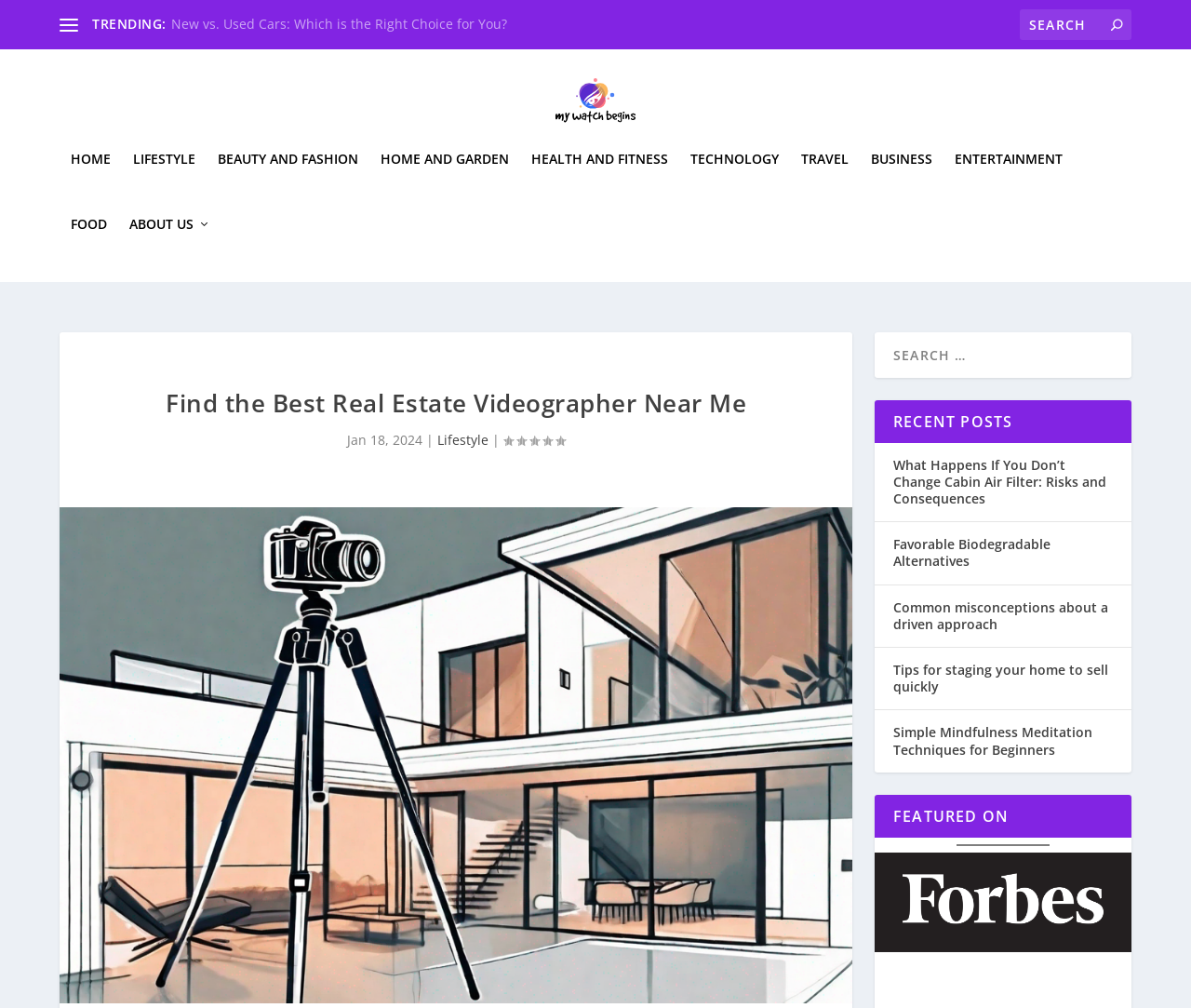Show the bounding box coordinates of the element that should be clicked to complete the task: "Search for a term".

None